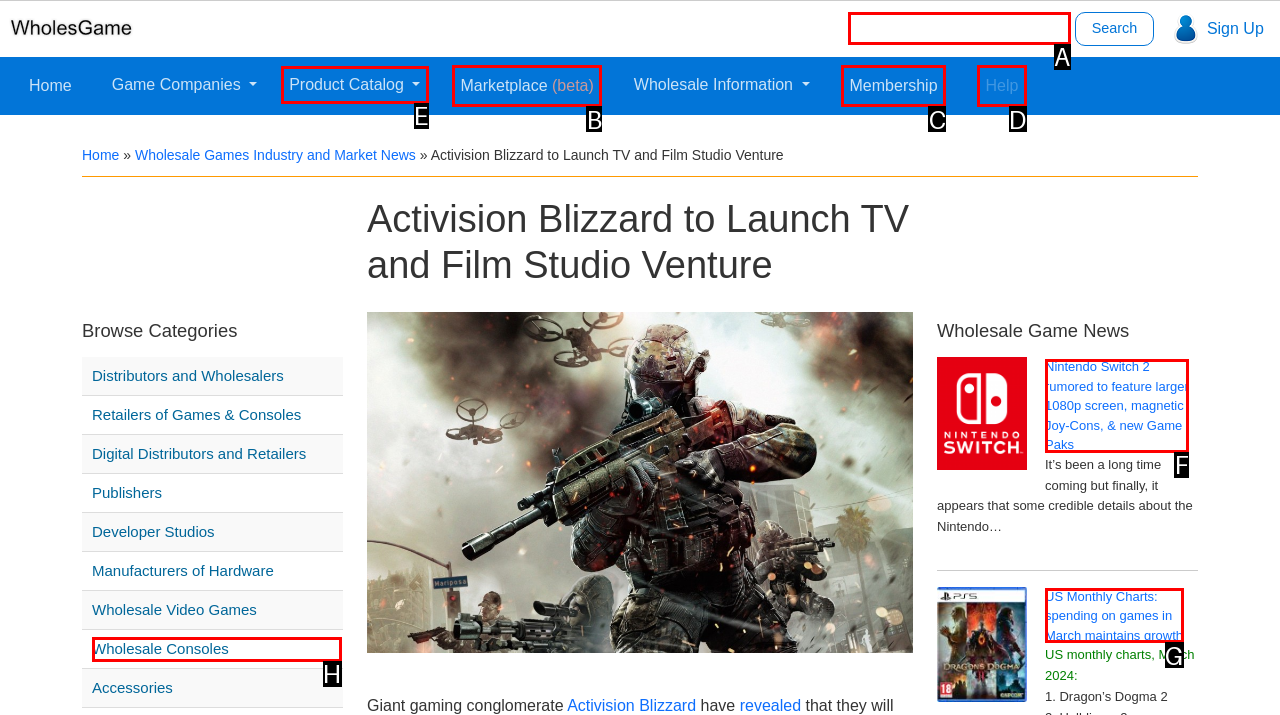Which HTML element should be clicked to complete the following task: Search for something?
Answer with the letter corresponding to the correct choice.

A